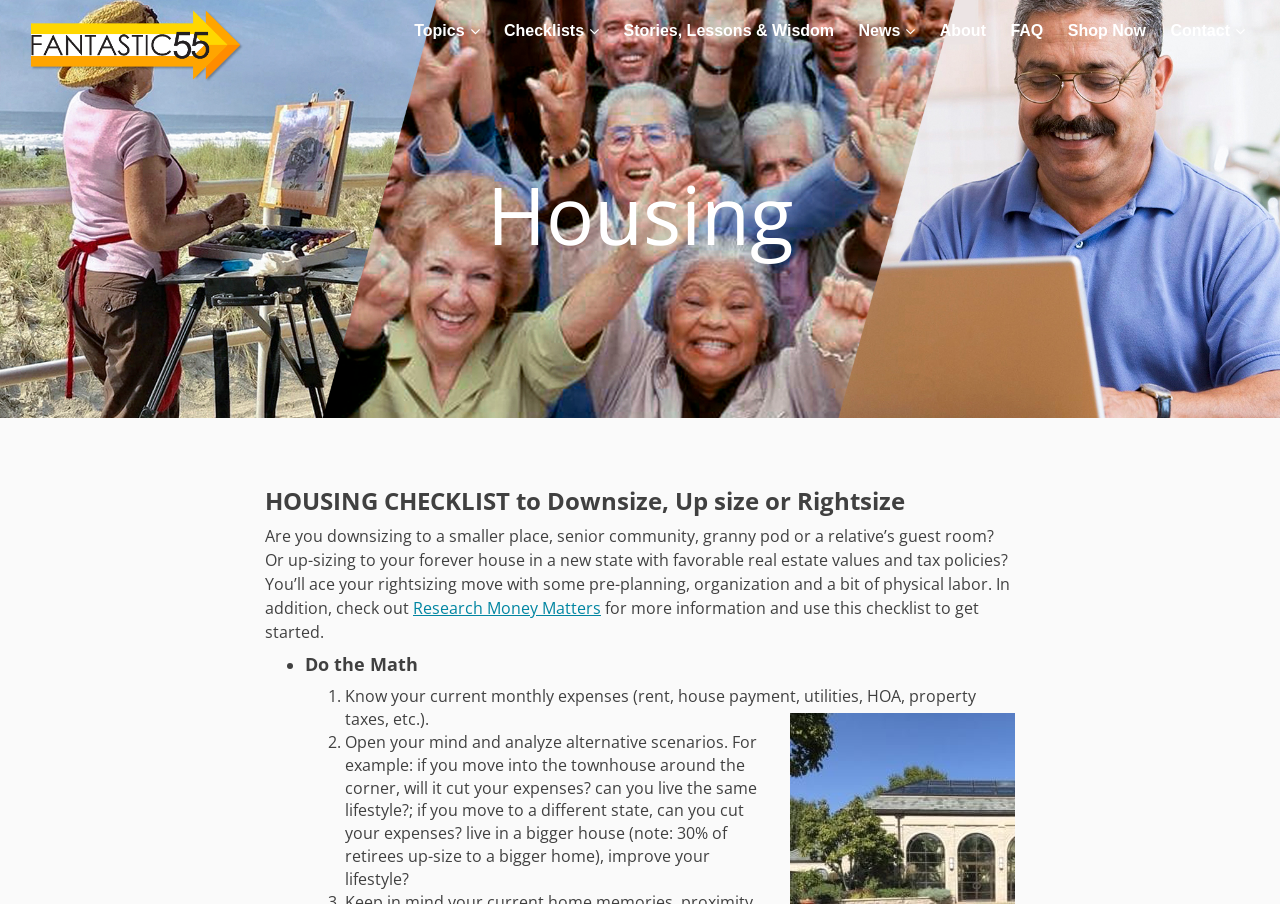Please specify the bounding box coordinates of the region to click in order to perform the following instruction: "View the 'Do the Math' checklist".

[0.238, 0.725, 0.793, 0.747]